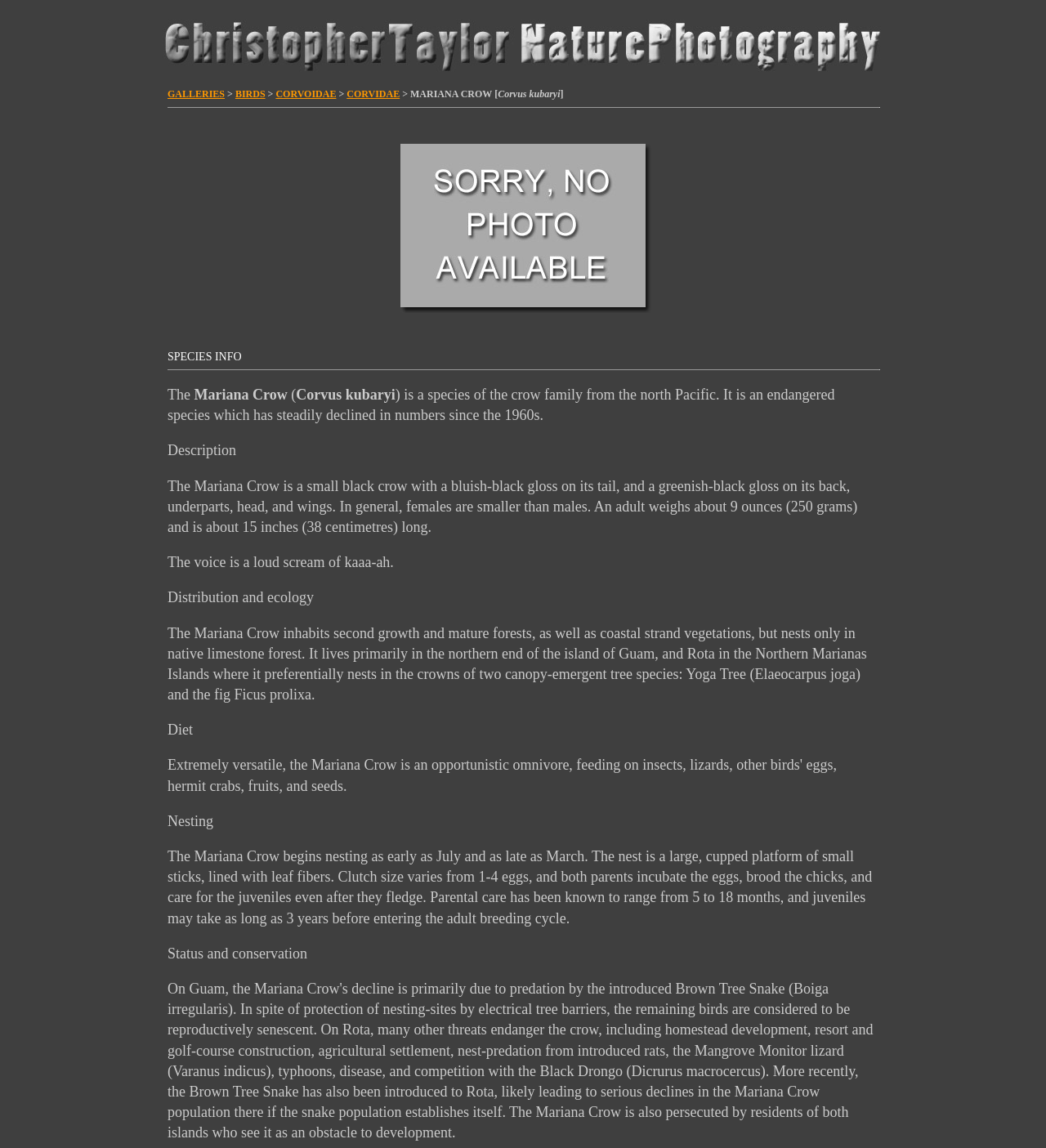What type of bird is featured in the image?
Your answer should be a single word or phrase derived from the screenshot.

Mariana Crow